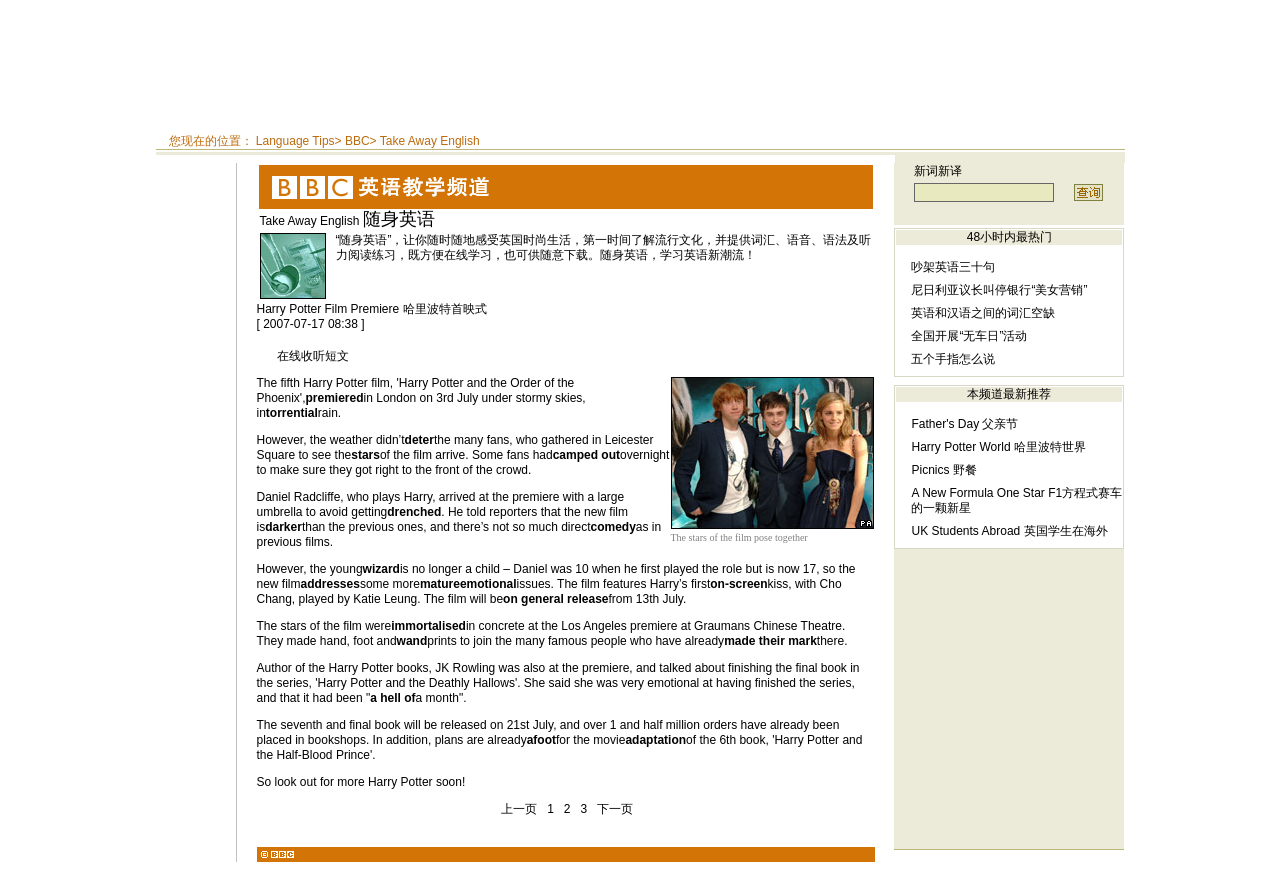Can you pinpoint the bounding box coordinates for the clickable element required for this instruction: "Click the 'Take Away English' link"? The coordinates should be four float numbers between 0 and 1, i.e., [left, top, right, bottom].

[0.297, 0.15, 0.375, 0.166]